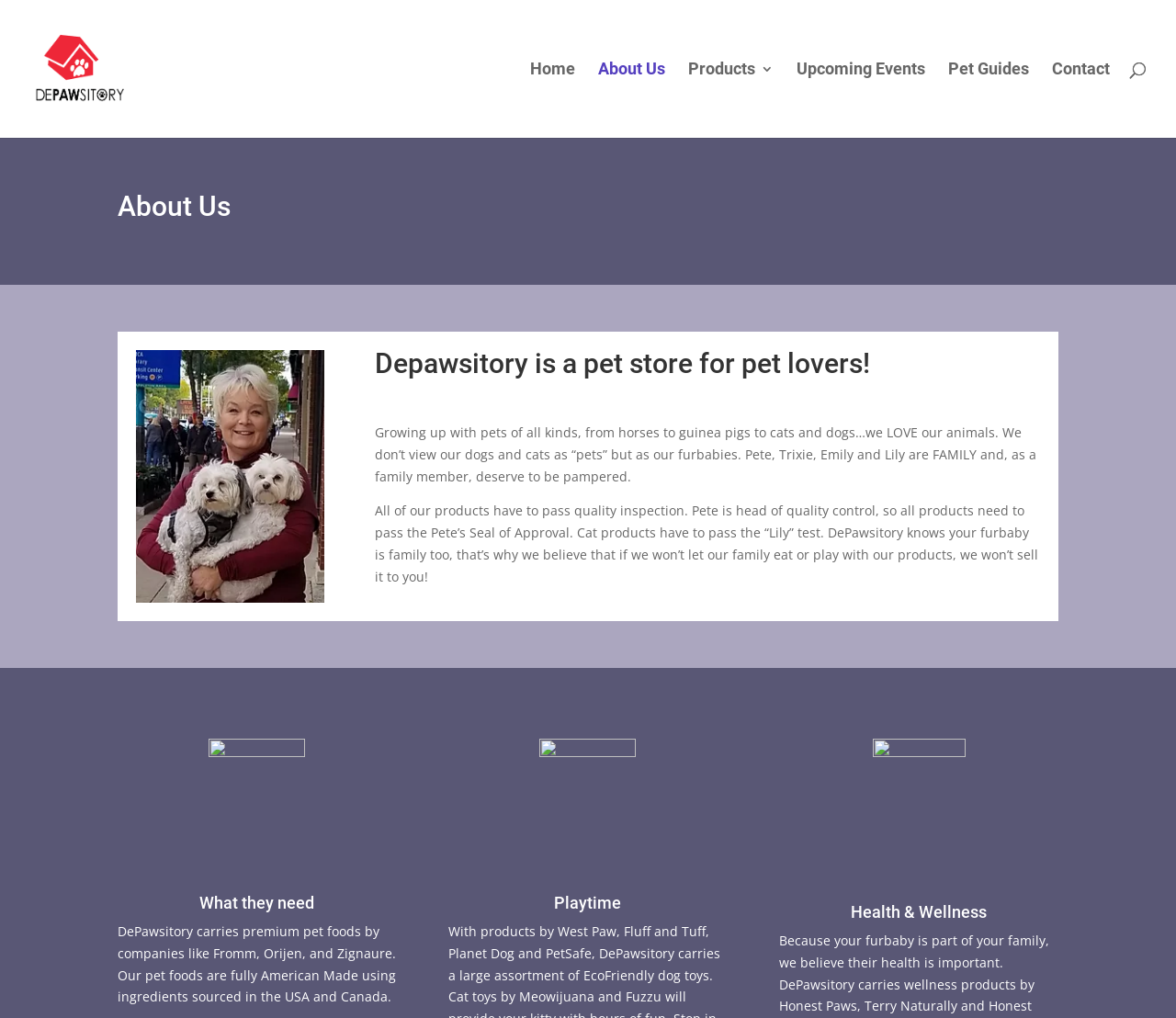What is the name of the pet store?
Look at the image and answer the question using a single word or phrase.

Depawsitory